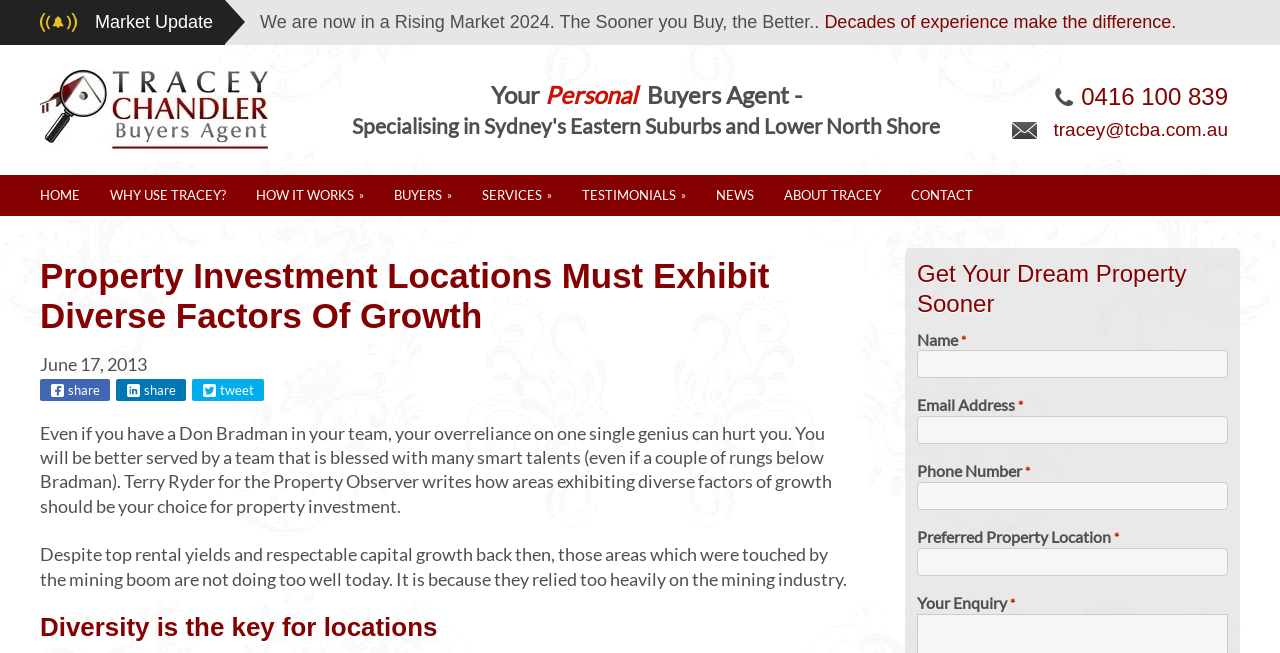Given the webpage screenshot and the description, determine the bounding box coordinates (top-left x, top-left y, bottom-right x, bottom-right y) that define the location of the UI element matching this description: name="input_2"

[0.716, 0.637, 0.959, 0.68]